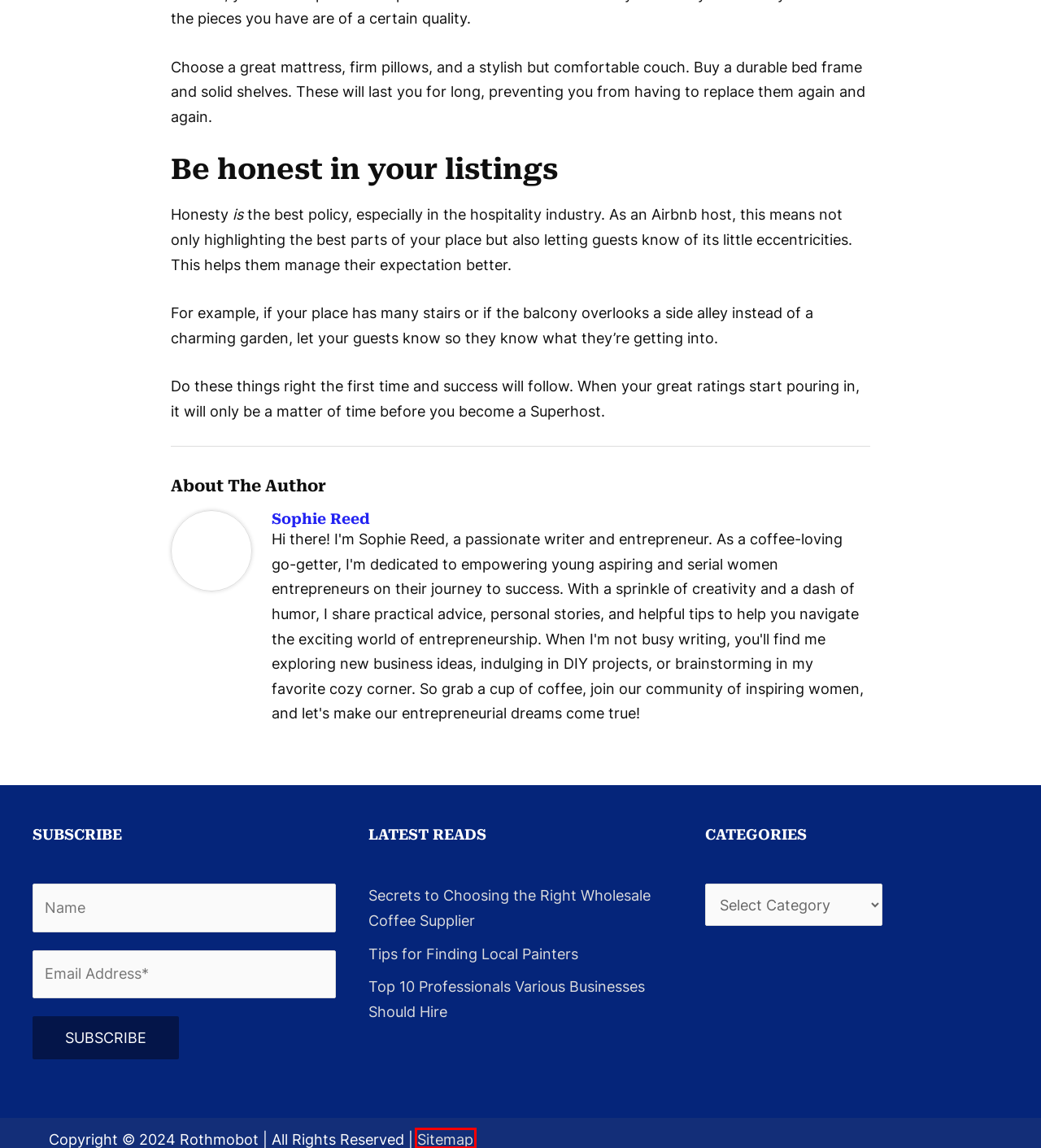You are given a webpage screenshot where a red bounding box highlights an element. Determine the most fitting webpage description for the new page that loads after clicking the element within the red bounding box. Here are the candidates:
A. Sitemap | Rothmobot
B. Transform Your Business and Finances with Rothmobot
C. Home Improvement Archives | Rothmobot
D. How Much Airbnb Hosts Make in a Month
E. Top 10 Professionals Various Businesses Should Hire | Rothmobot
F. Absolute Radon Safety | Radon Testing and Mitigation Services
G. Secrets to Choosing the Right Wholesale Coffee Supplier | Rothmobot
H. Tips for Finding Local Painters | Rothmobot

A